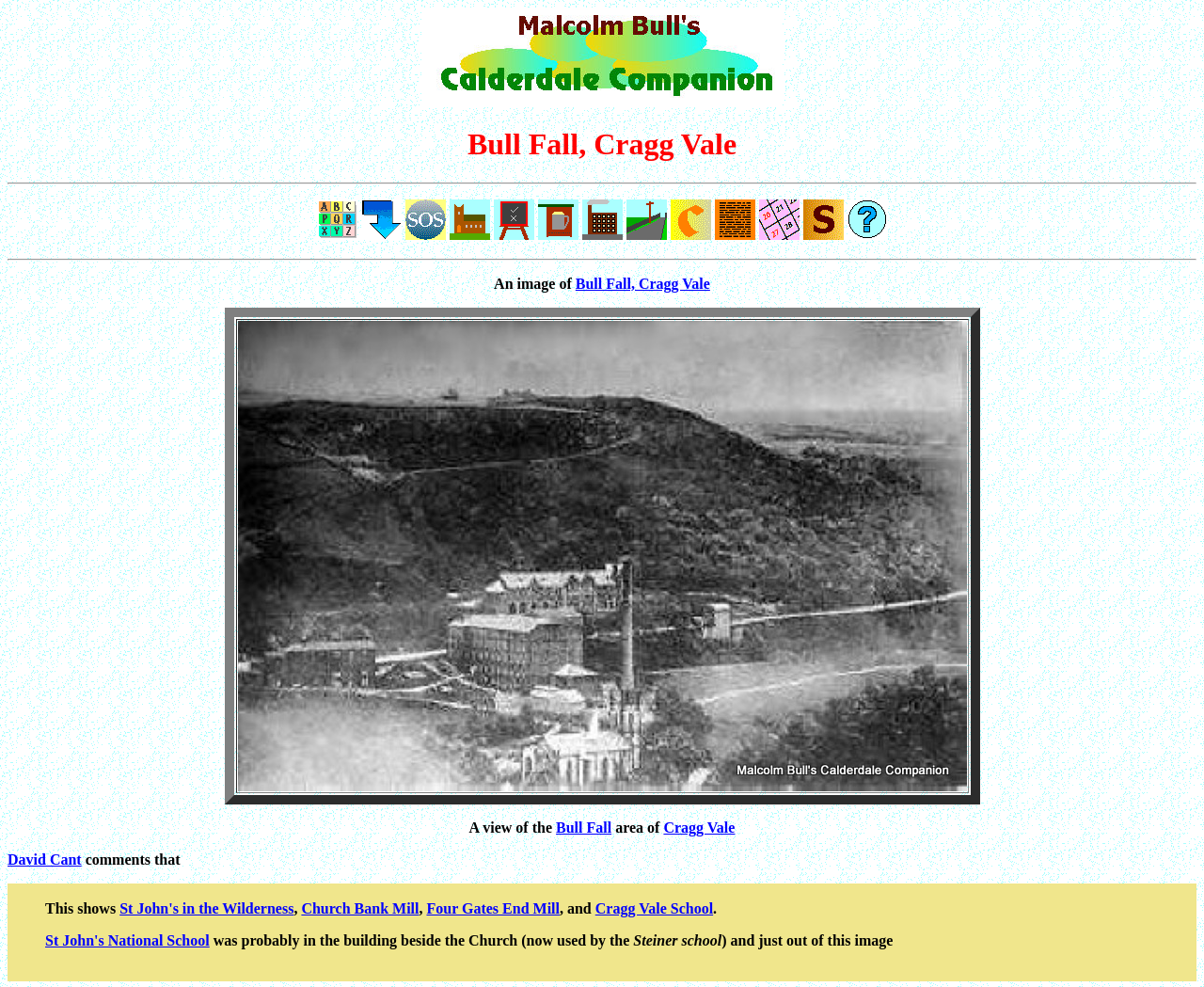Given the description of a UI element: "Cragg Vale", identify the bounding box coordinates of the matching element in the webpage screenshot.

[0.551, 0.83, 0.61, 0.846]